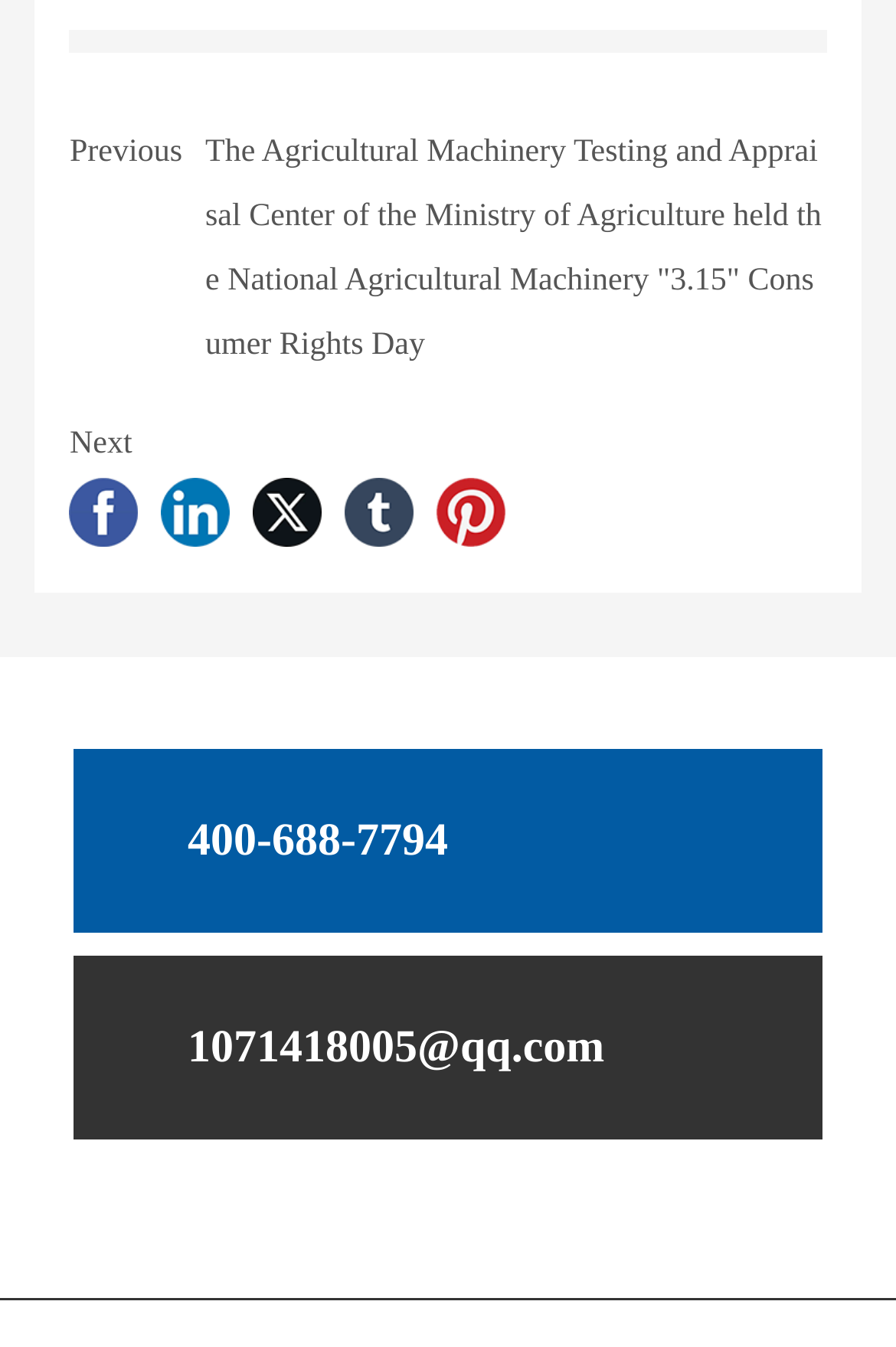Identify the bounding box for the described UI element. Provide the coordinates in (top-left x, top-left y, bottom-right x, bottom-right y) format with values ranging from 0 to 1: title="Pinterest"

[0.488, 0.355, 0.565, 0.406]